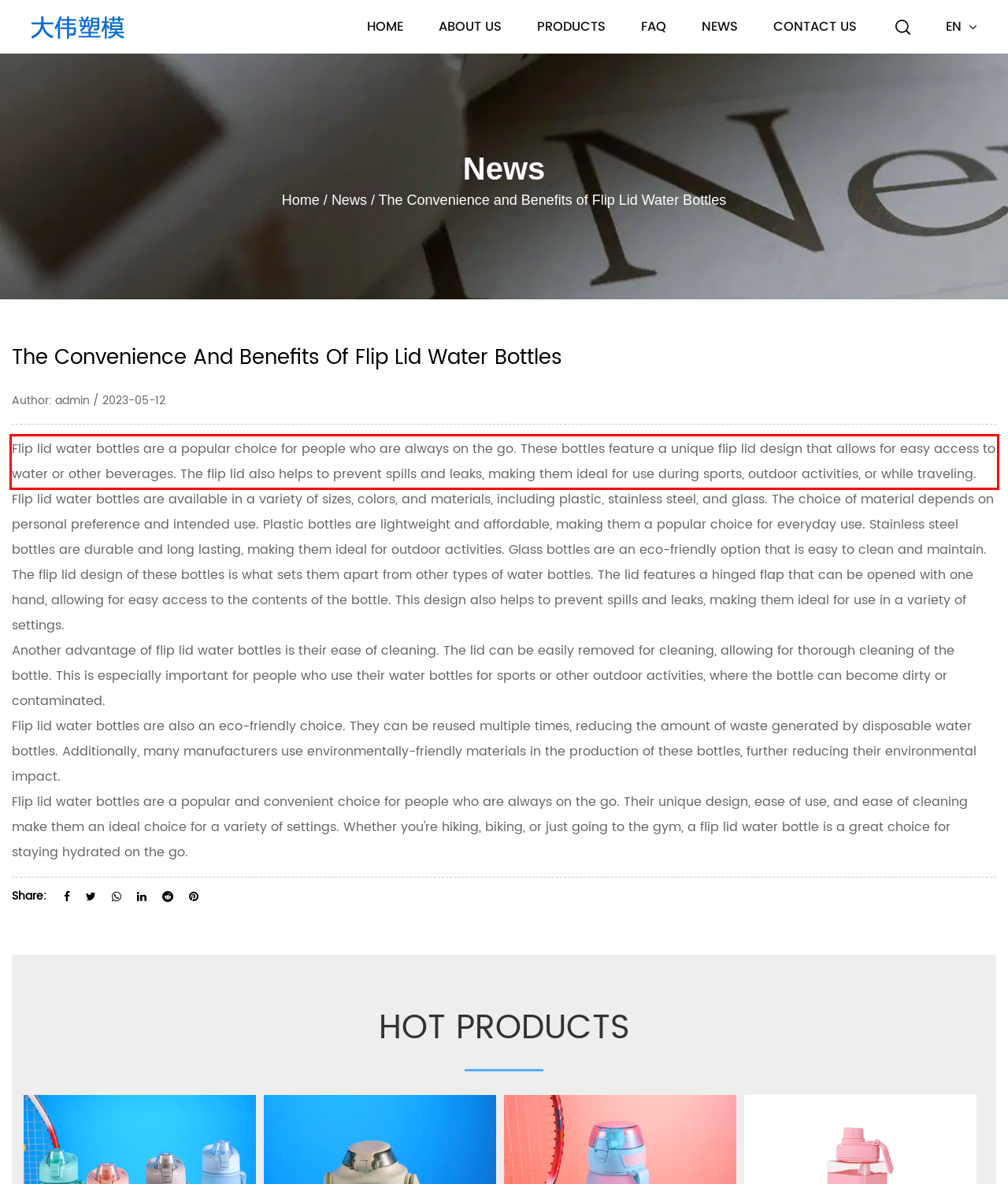Analyze the red bounding box in the provided webpage screenshot and generate the text content contained within.

Flip lid water bottles are a popular choice for people who are always on the go. These bottles feature a unique flip lid design that allows for easy access to water or other beverages. The flip lid also helps to prevent spills and leaks, making them ideal for use during sports, outdoor activities, or while traveling.